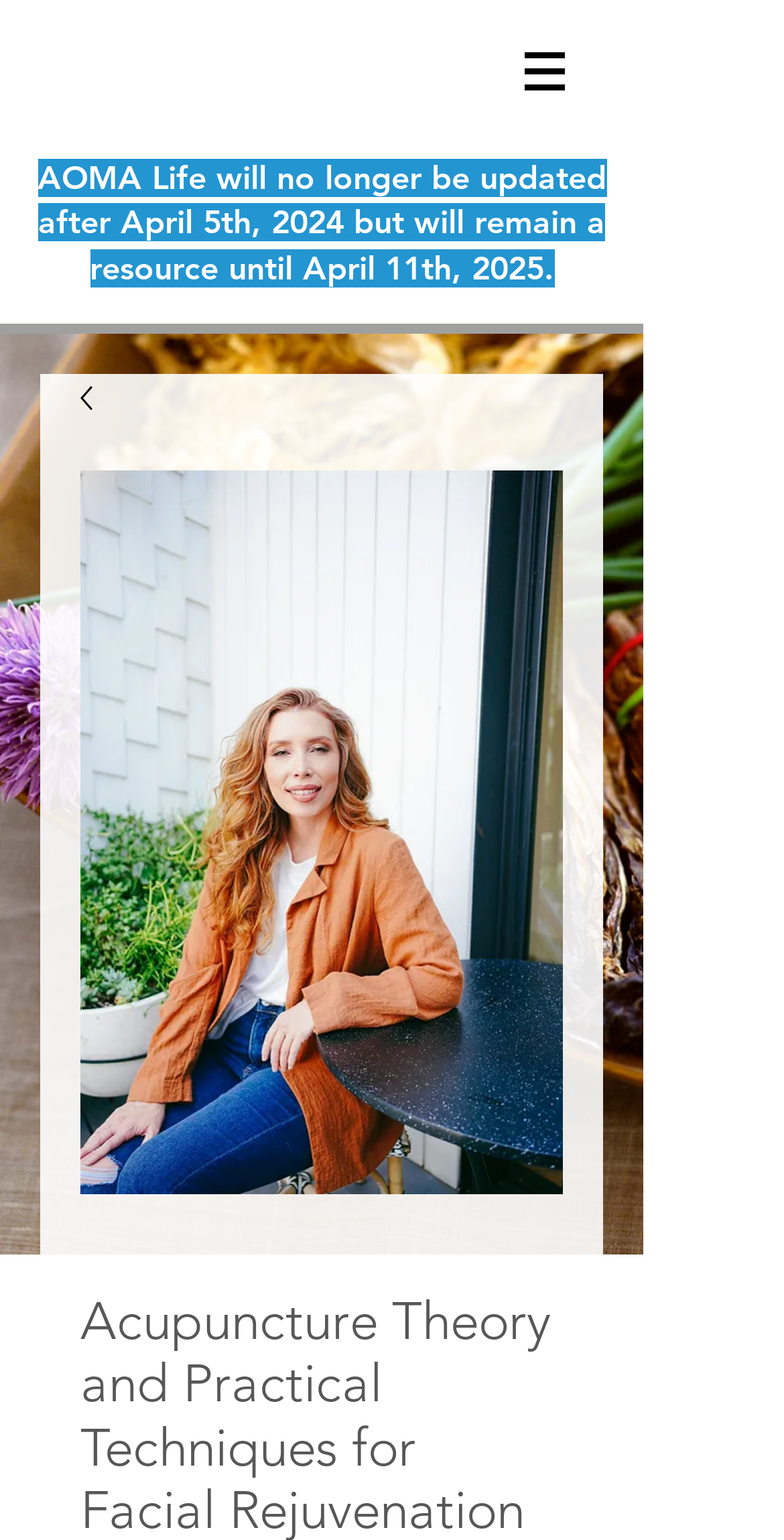Identify the headline of the webpage and generate its text content.

Acupuncture Theory and Practical Techniques for Facial Rejuvenation (PRO)